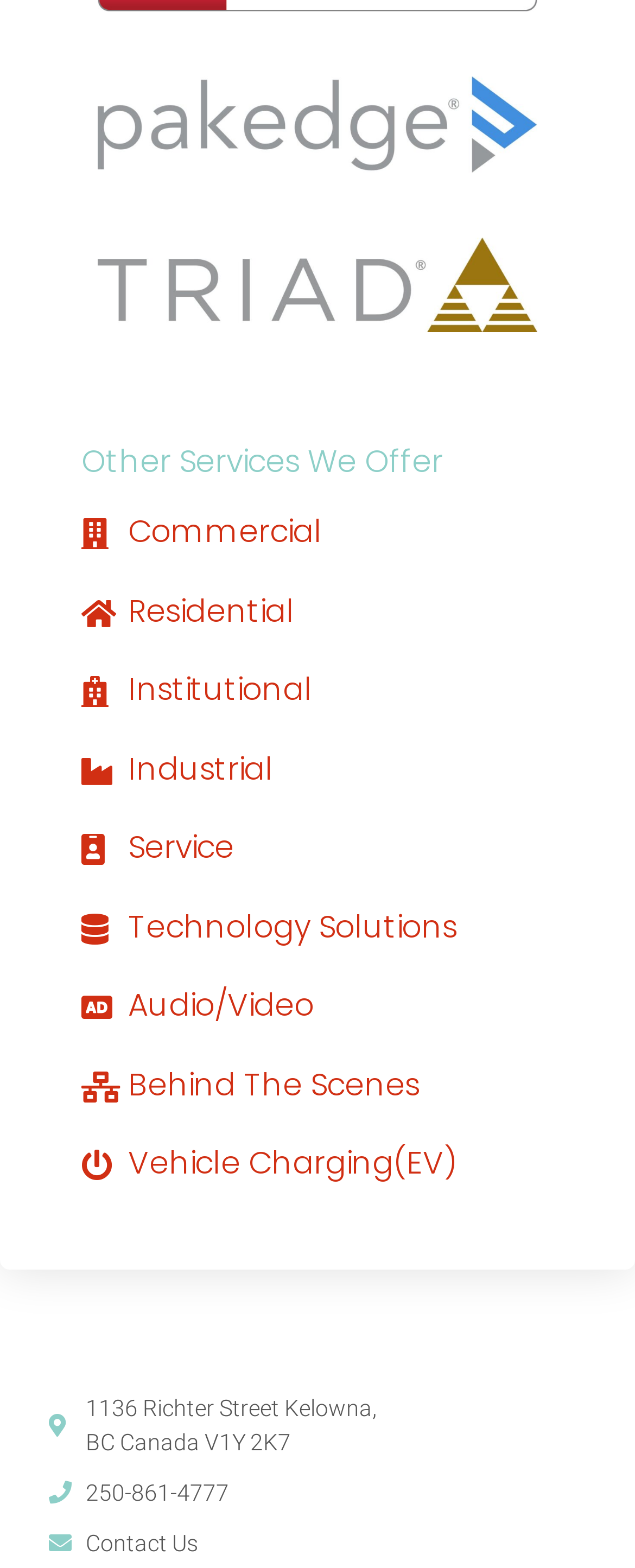What is the address of the company?
Using the information from the image, give a concise answer in one word or a short phrase.

1136 Richter Street Kelowna, BC Canada V1Y 2K7